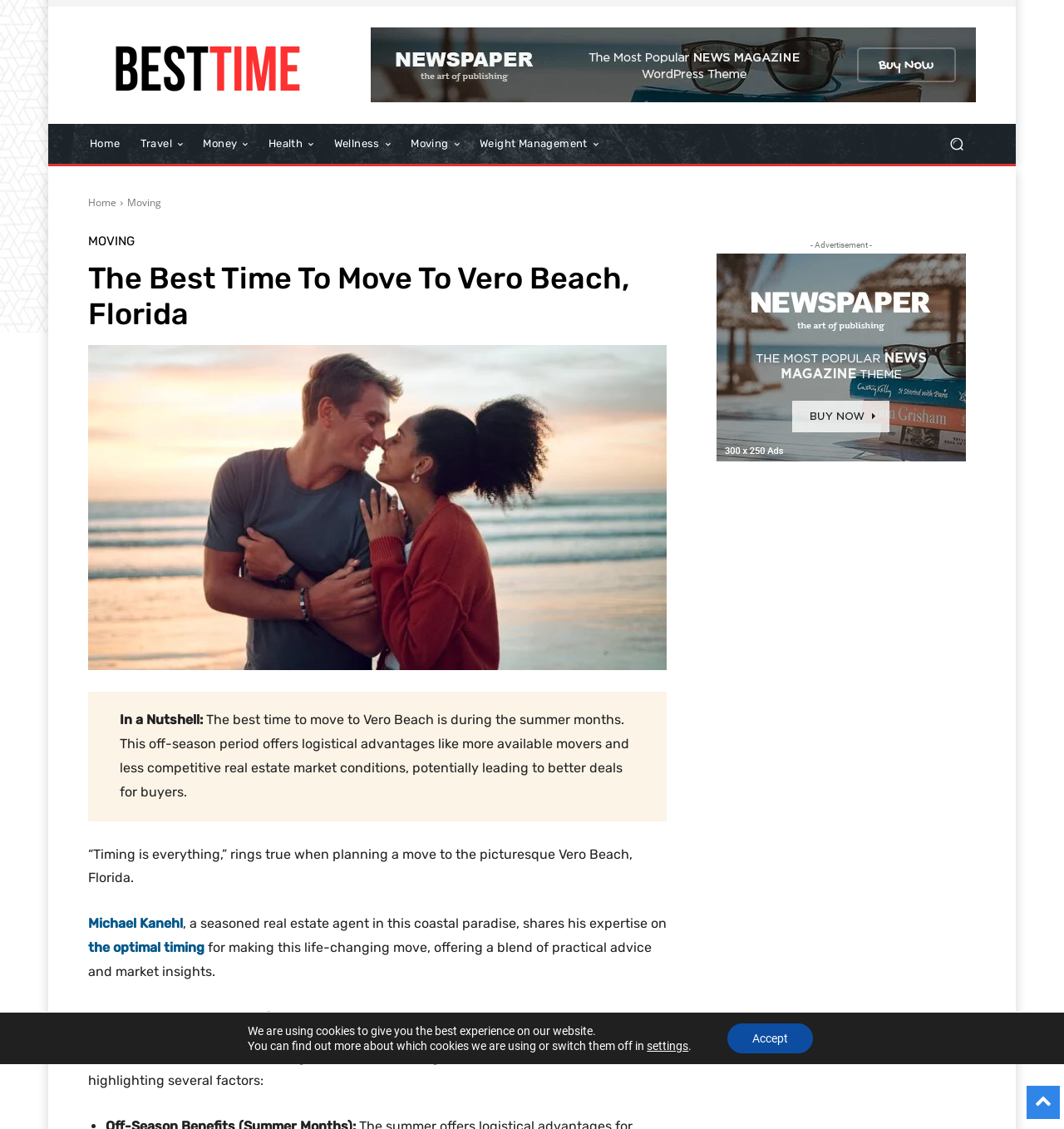What is the purpose of the 'Search' button?
Please use the image to provide a one-word or short phrase answer.

To search